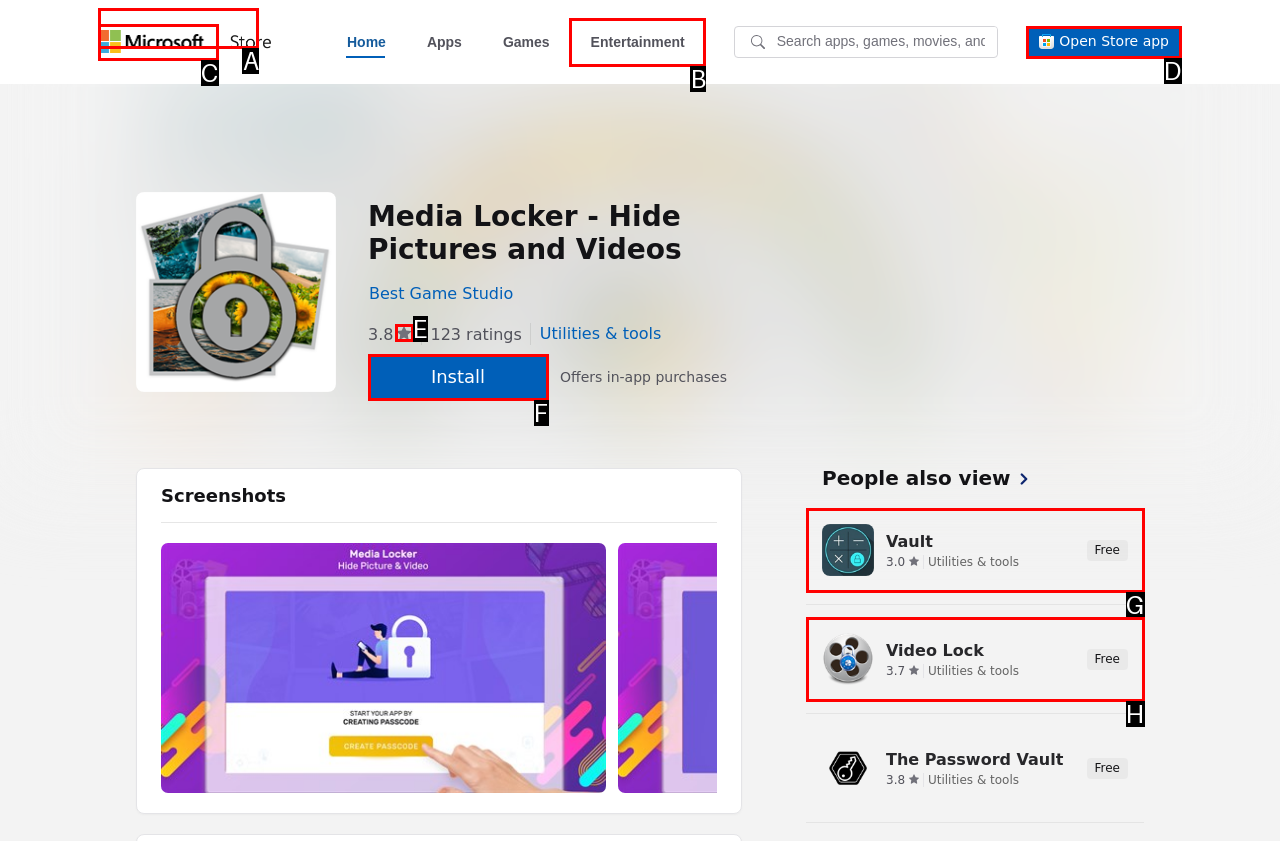Identify the correct HTML element to click to accomplish this task: Open Store app
Respond with the letter corresponding to the correct choice.

D